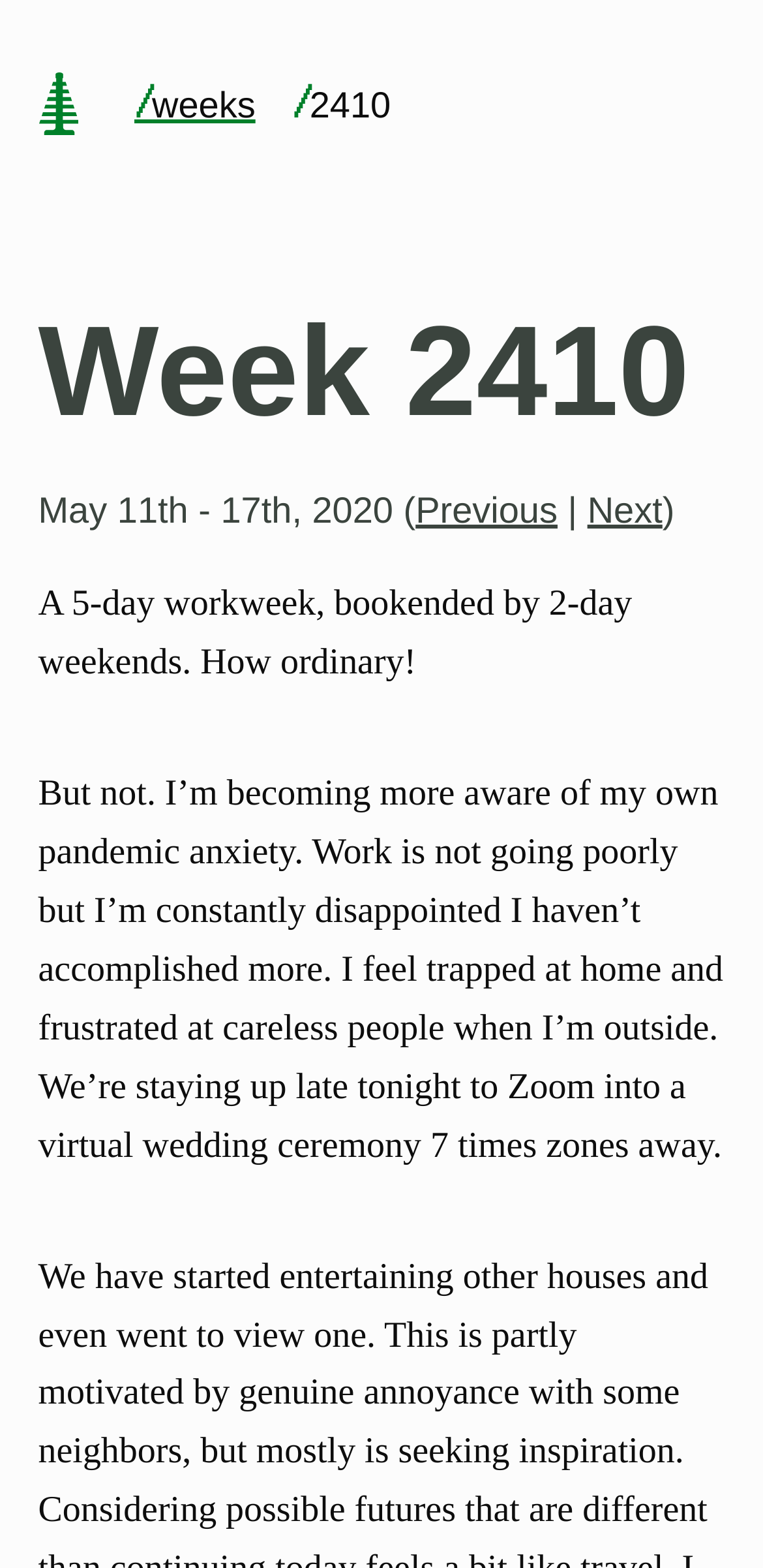What is the author's work schedule like?
Refer to the image and provide a one-word or short phrase answer.

5-day workweek